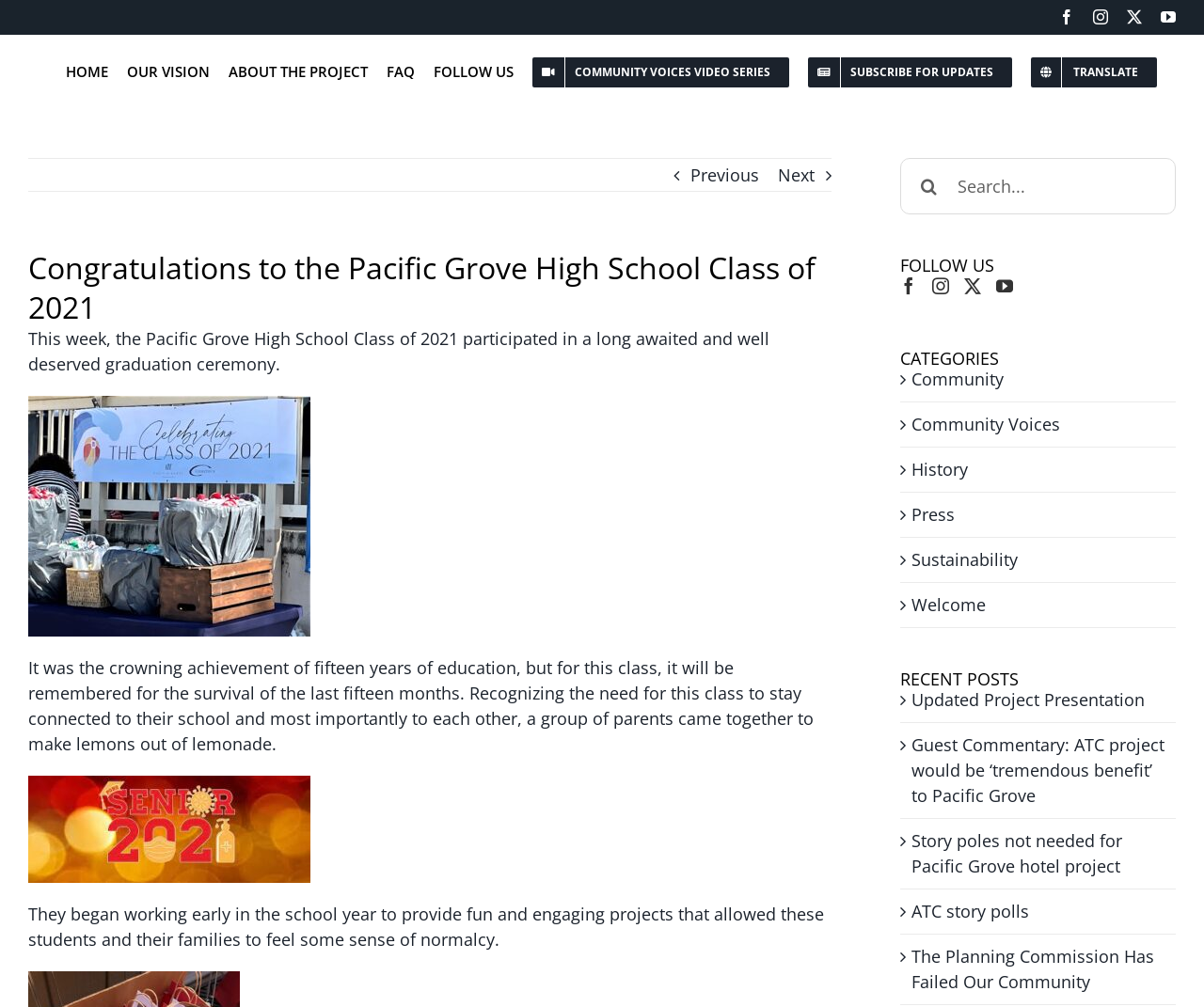Please locate and generate the primary heading on this webpage.

Congratulations to the Pacific Grove High School Class of 2021